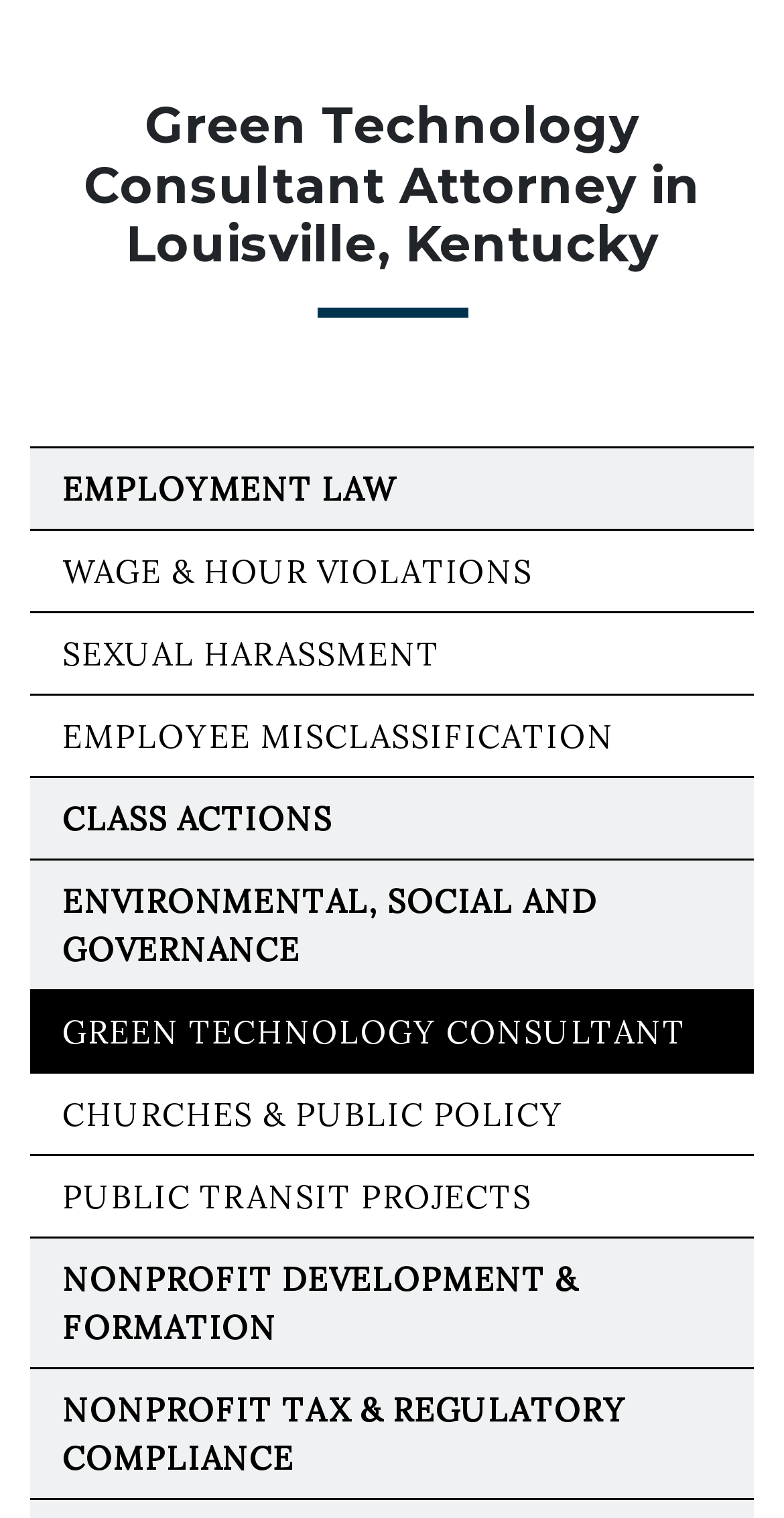Identify the bounding box coordinates for the UI element described as: "www.grasen.com". The coordinates should be provided as four floats between 0 and 1: [left, top, right, bottom].

None